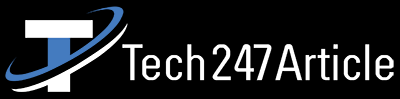Answer this question using a single word or a brief phrase:
What is the website's mission?

to keep readers updated